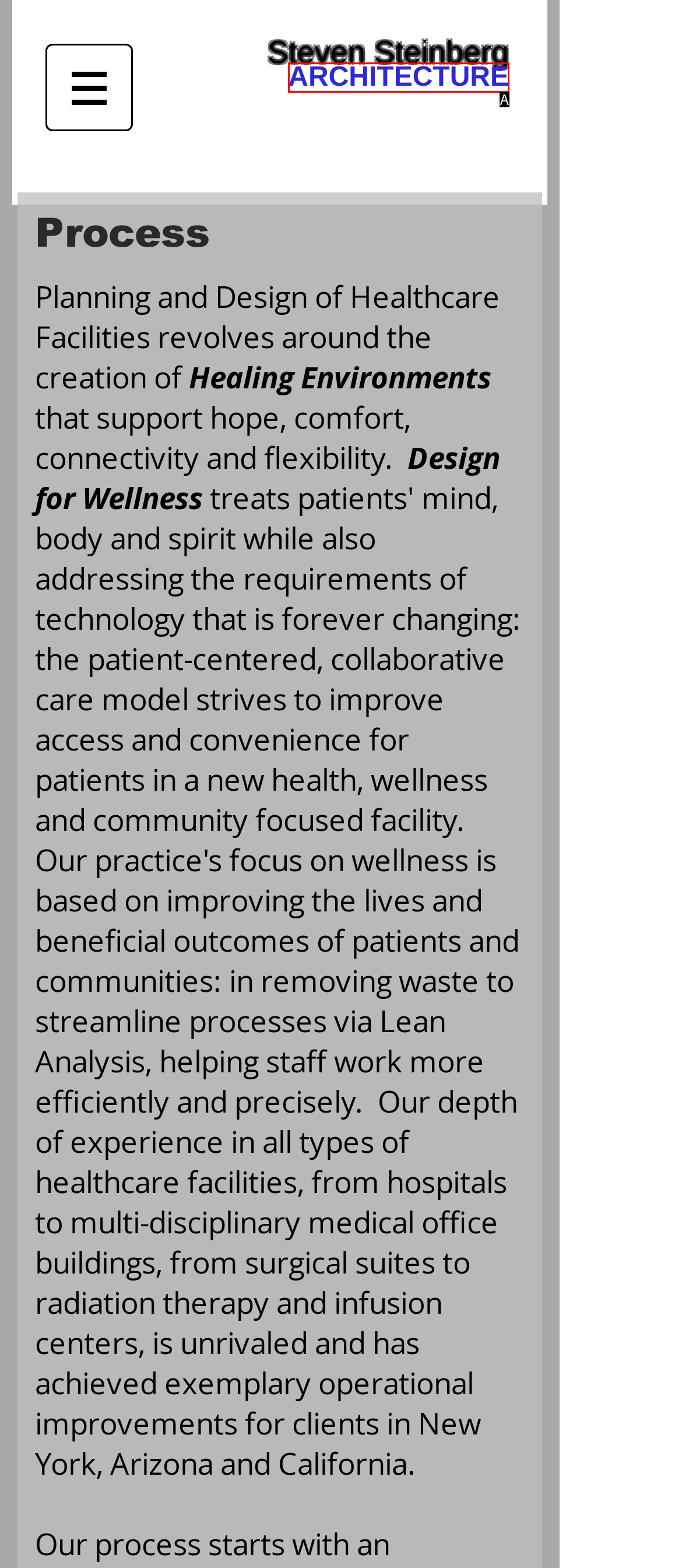Find the UI element described as: ARCHITECTURE
Reply with the letter of the appropriate option.

A